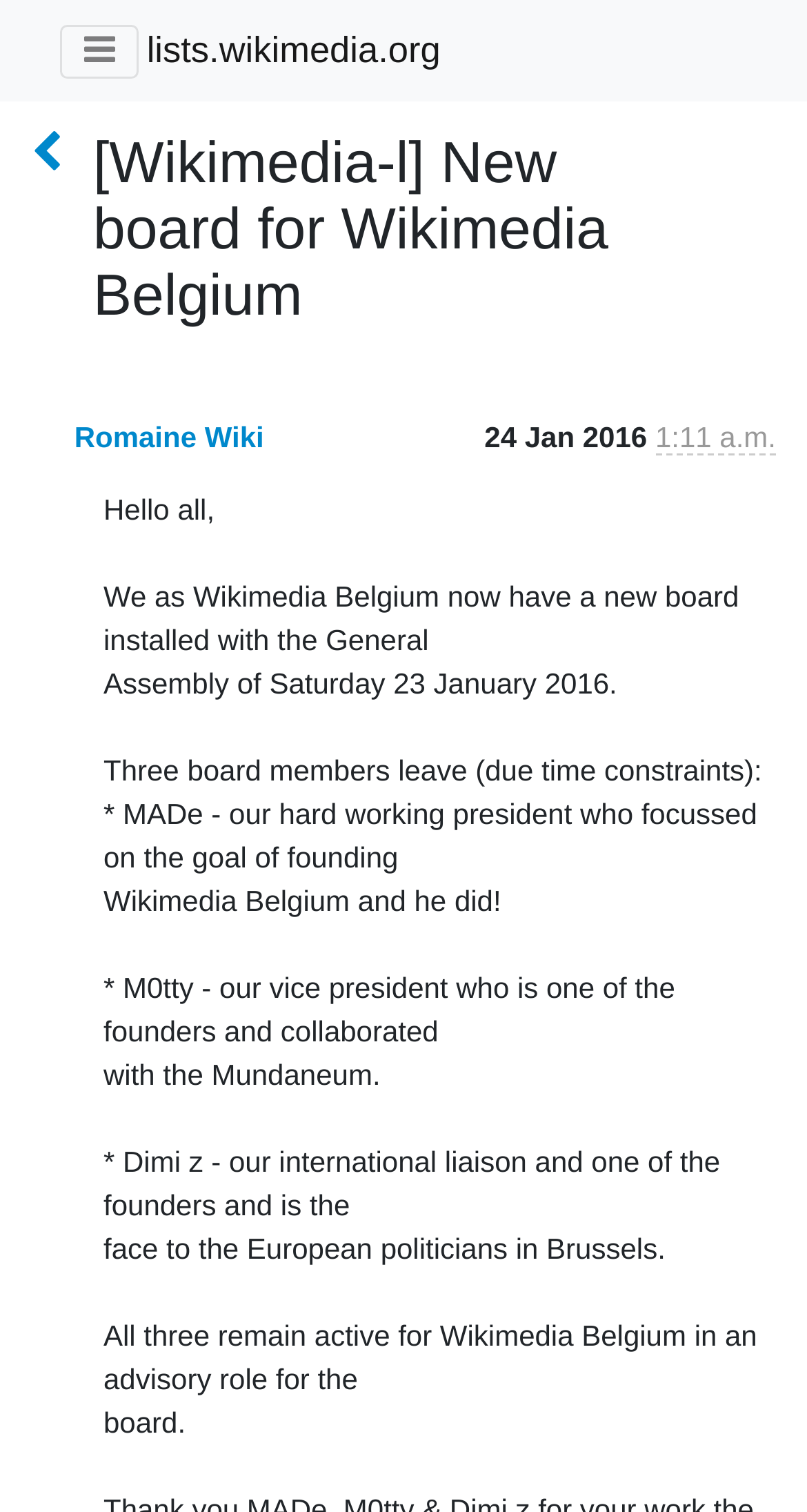What is the domain of the website?
Deliver a detailed and extensive answer to the question.

I found the domain of the website by looking at the link 'lists.wikimedia.org' which is located at the top of the webpage.